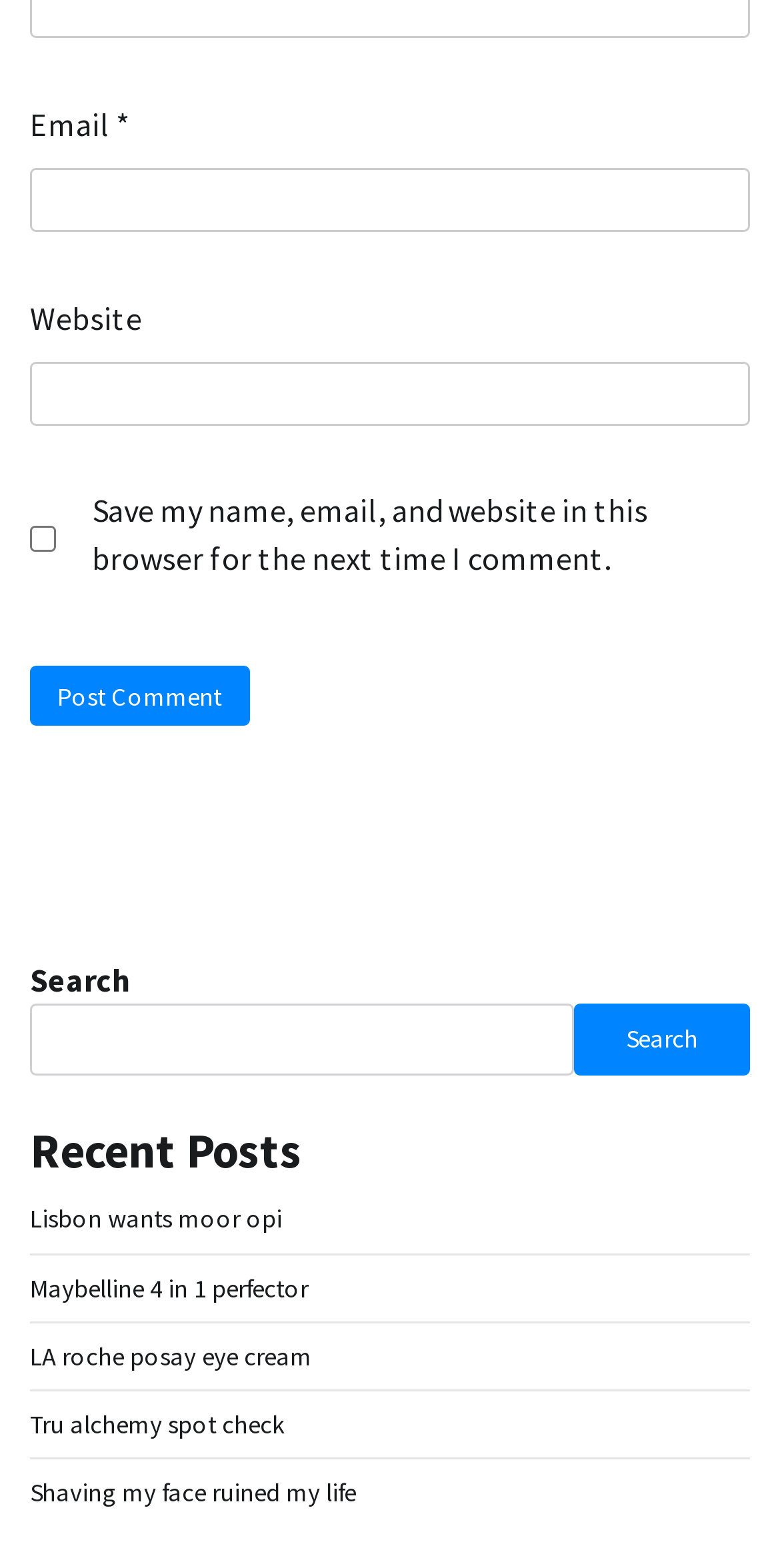Determine the bounding box coordinates for the area you should click to complete the following instruction: "Search for something".

[0.038, 0.64, 0.736, 0.686]